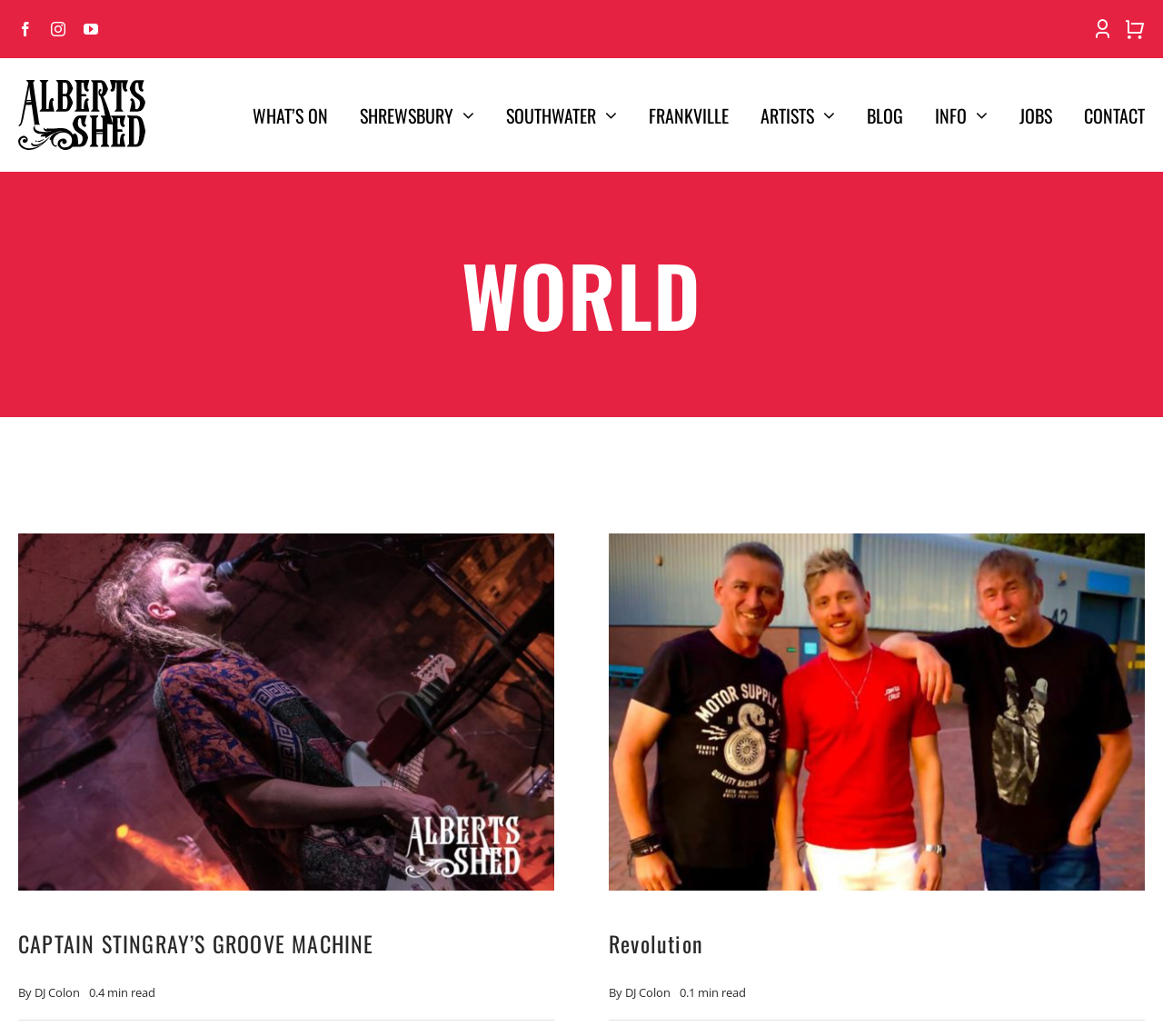Could you provide the bounding box coordinates for the portion of the screen to click to complete this instruction: "Visit China Clean Expo"?

None